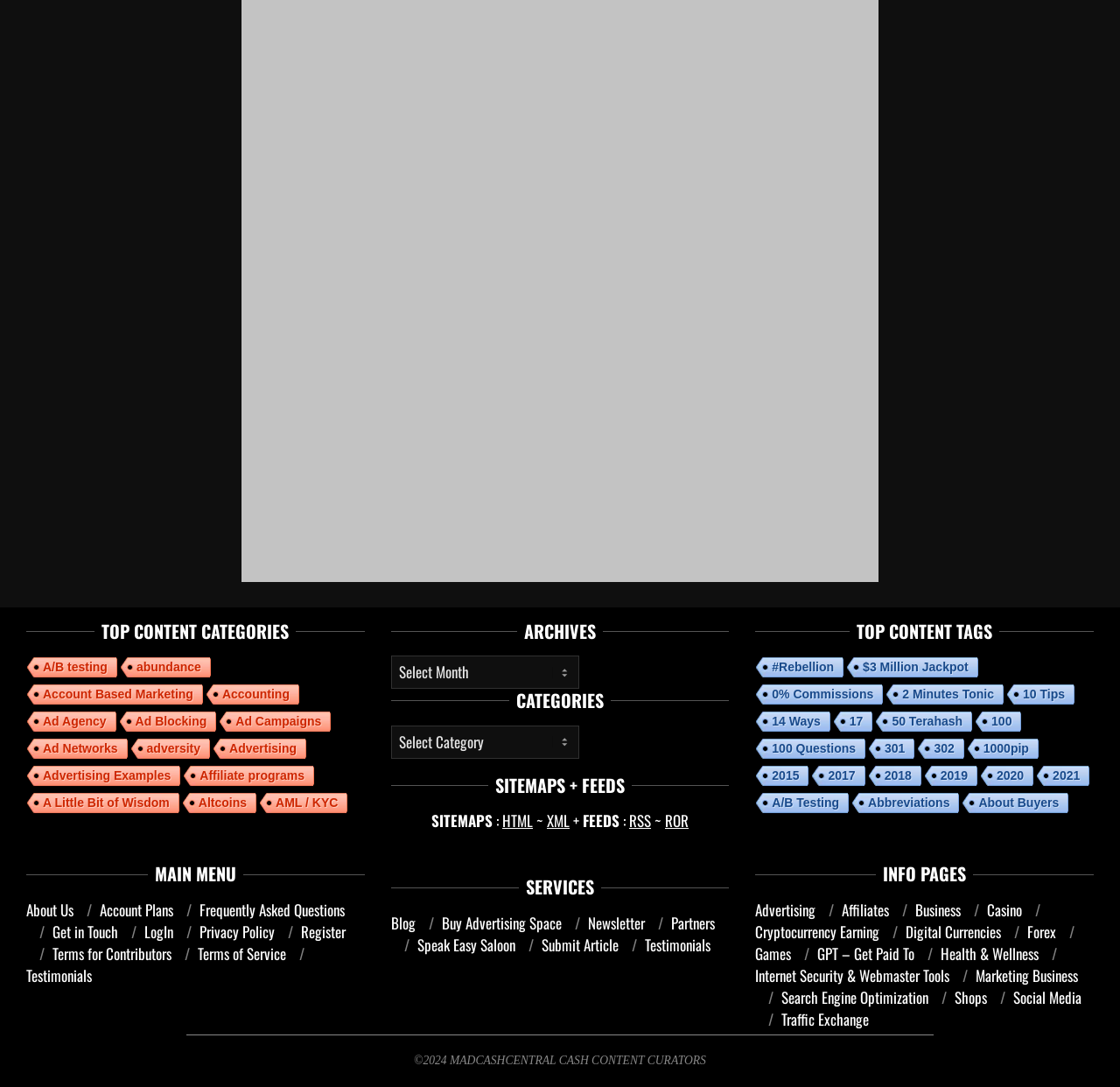Reply to the question below using a single word or brief phrase:
How many top content tags are listed?

Multiple